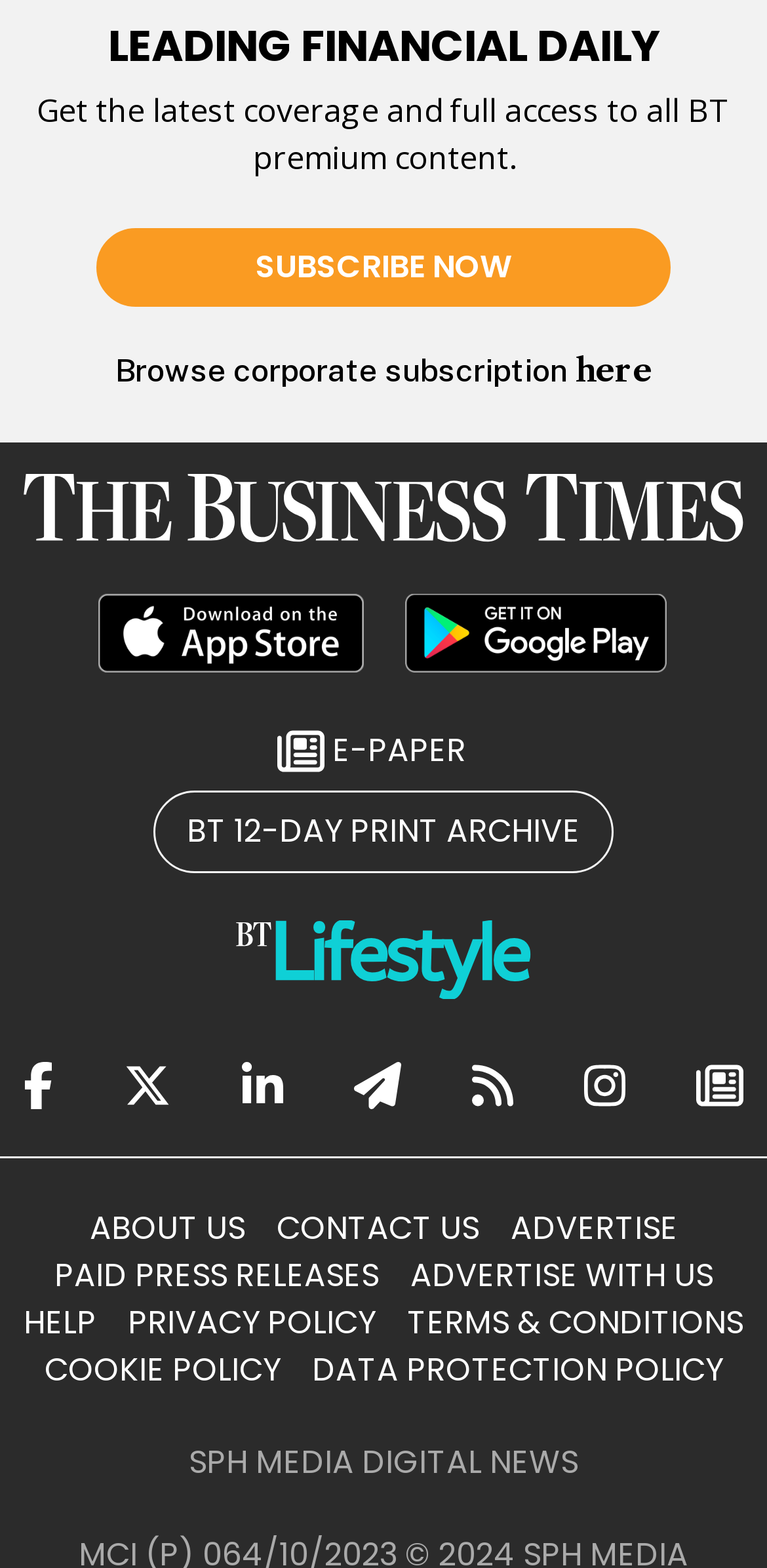Locate the bounding box coordinates of the clickable region to complete the following instruction: "Download the app on Apple Store."

[0.128, 0.378, 0.474, 0.429]